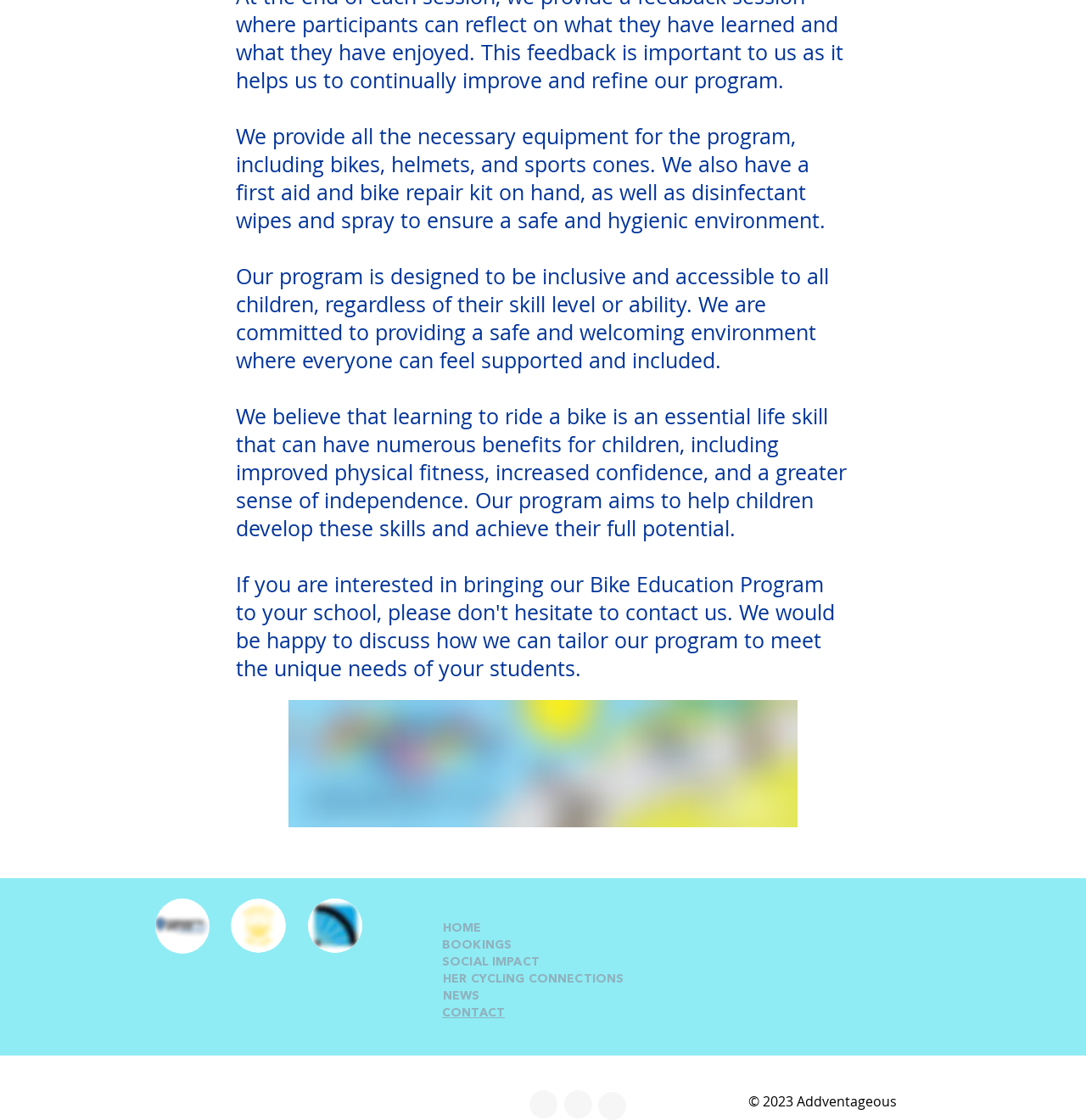Provide a single word or phrase to answer the given question: 
What is the name of the organization with the logo 'Parramatta Bike Hub Logo.png'?

Parramatta Bike Hub